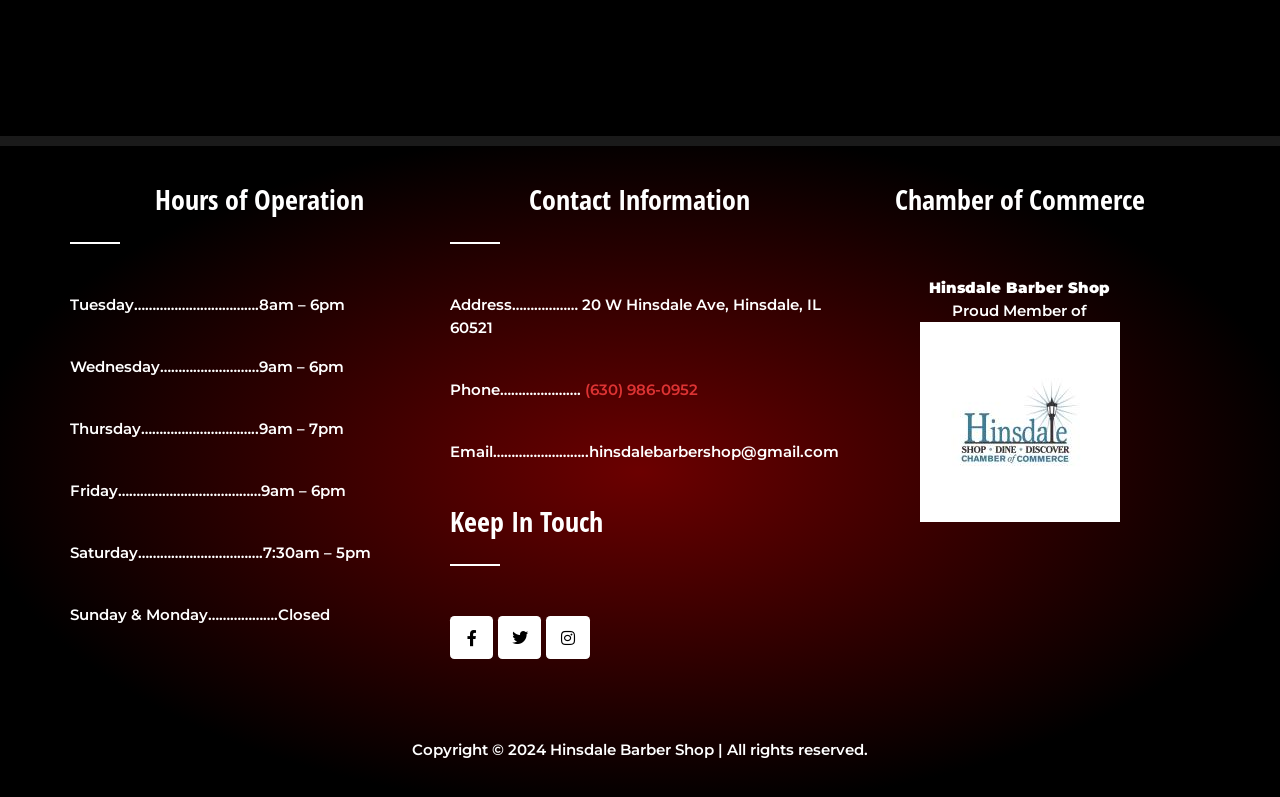What are the hours of operation on Tuesday?
Based on the screenshot, answer the question with a single word or phrase.

8am - 6pm